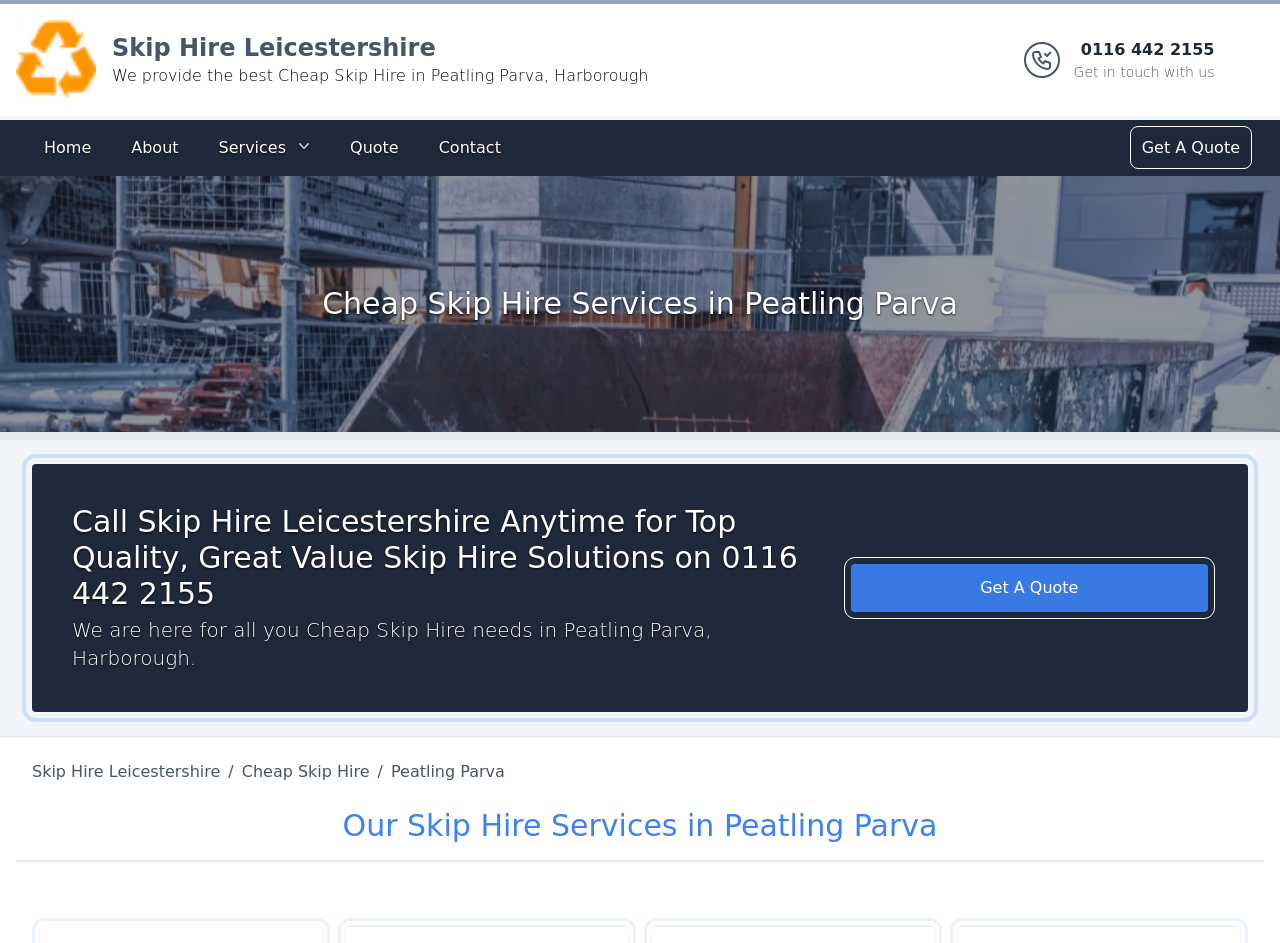Determine the bounding box coordinates for the HTML element described here: "Quote".

[0.264, 0.136, 0.321, 0.178]